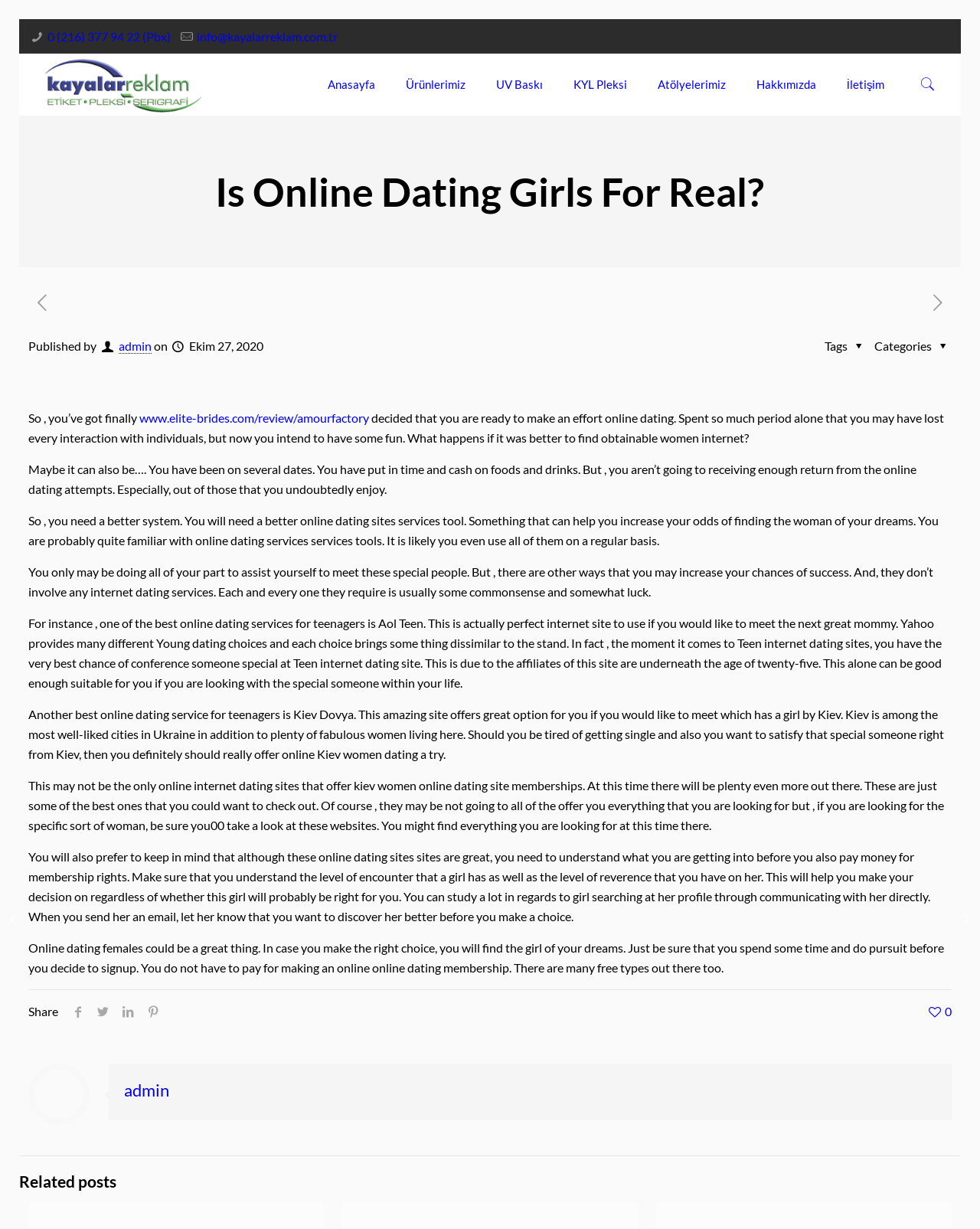What is the text of the webpage's headline?

Is Online Dating Girls For Real?